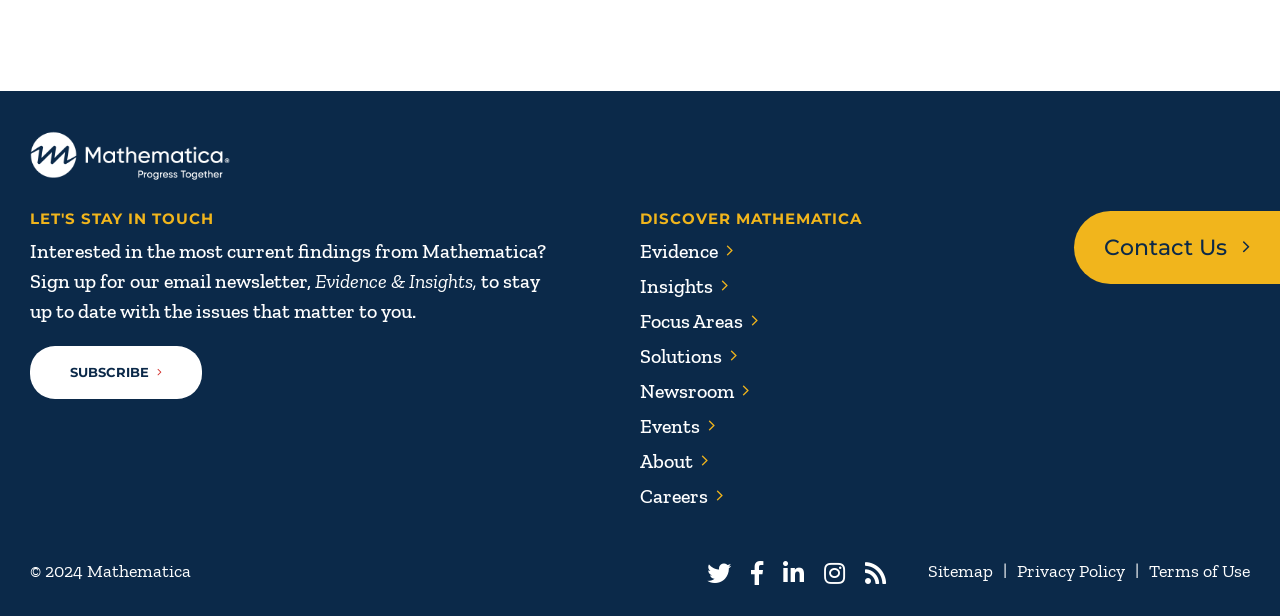Show the bounding box coordinates for the element that needs to be clicked to execute the following instruction: "Check the comment by Hengxin". Provide the coordinates in the form of four float numbers between 0 and 1, i.e., [left, top, right, bottom].

None